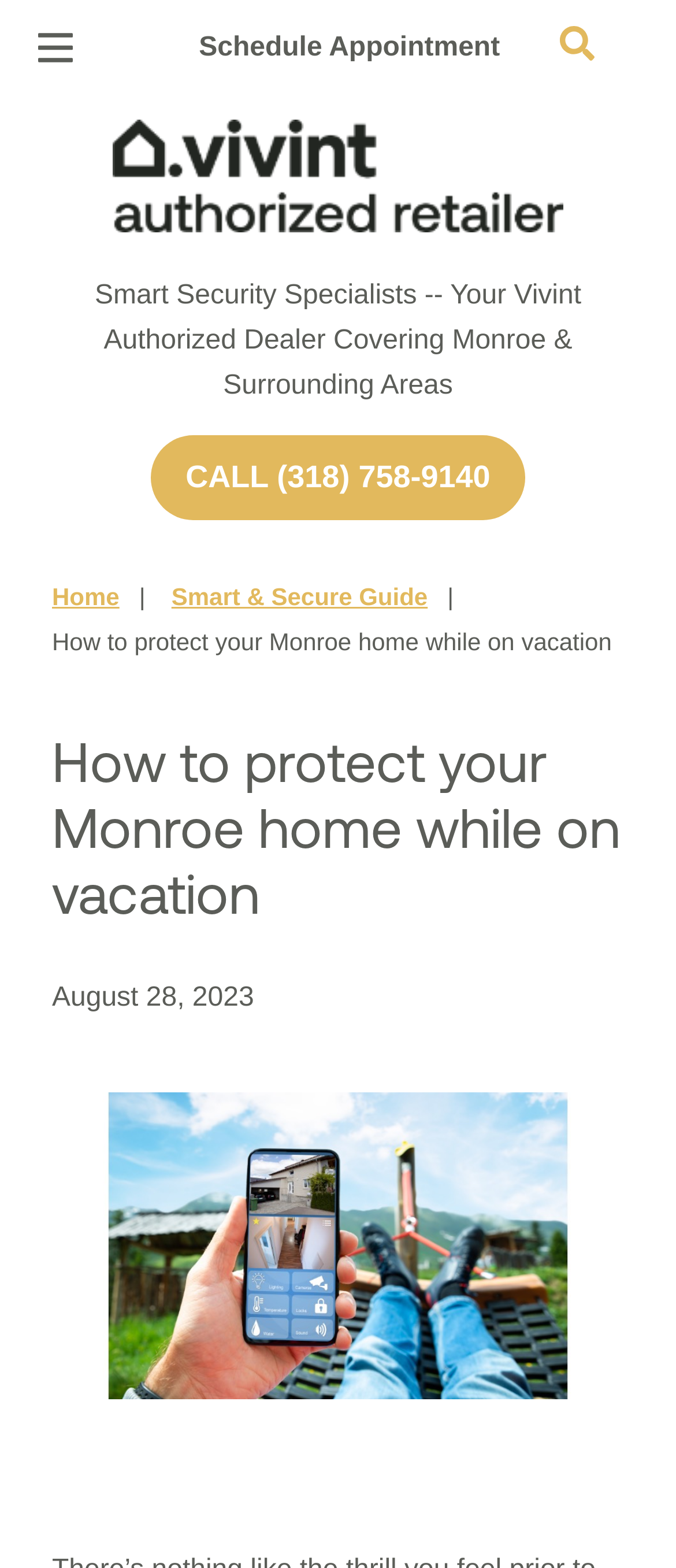Find the bounding box coordinates for the area that should be clicked to accomplish the instruction: "Search for something".

[0.829, 0.017, 0.88, 0.039]